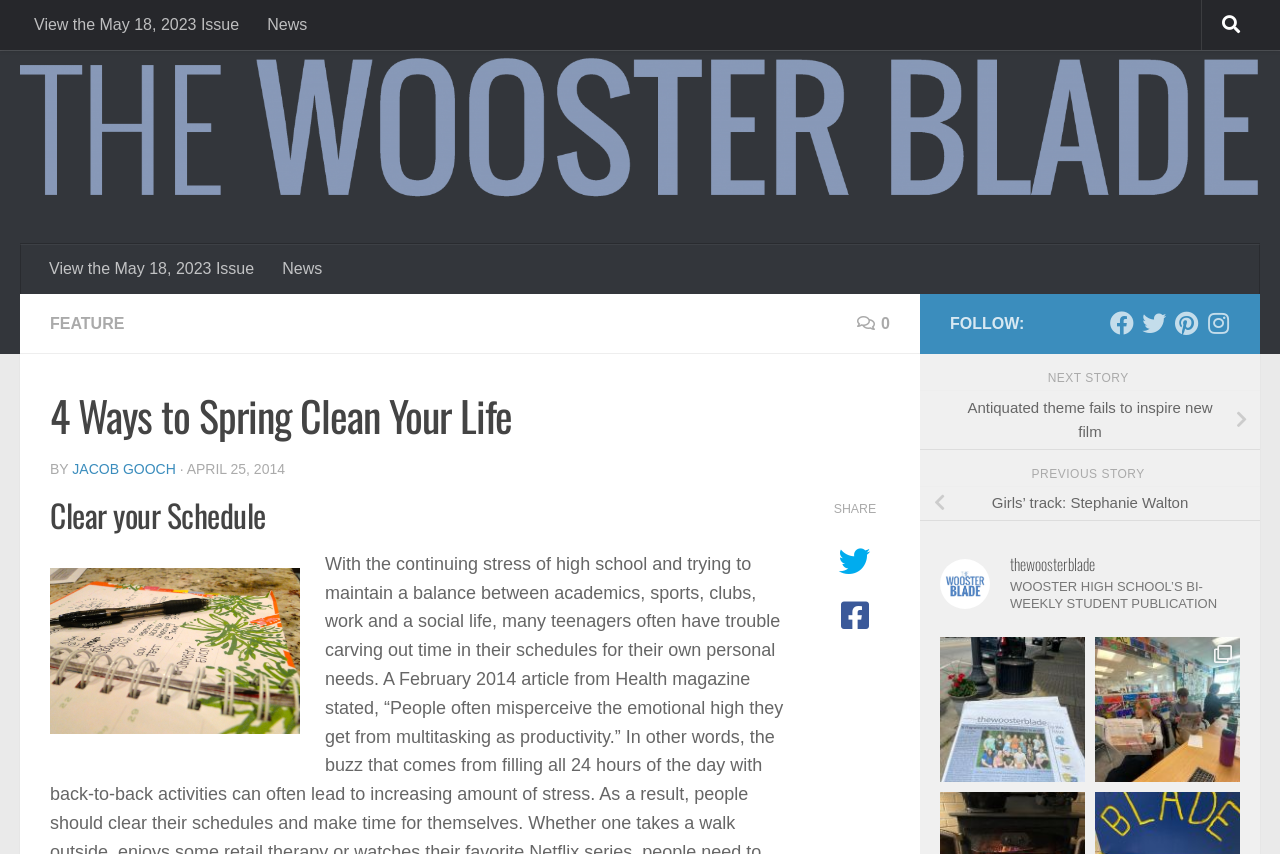Identify the bounding box coordinates for the region of the element that should be clicked to carry out the instruction: "Read the article '4 Ways to Spring Clean Your Life'". The bounding box coordinates should be four float numbers between 0 and 1, i.e., [left, top, right, bottom].

[0.039, 0.45, 0.695, 0.523]